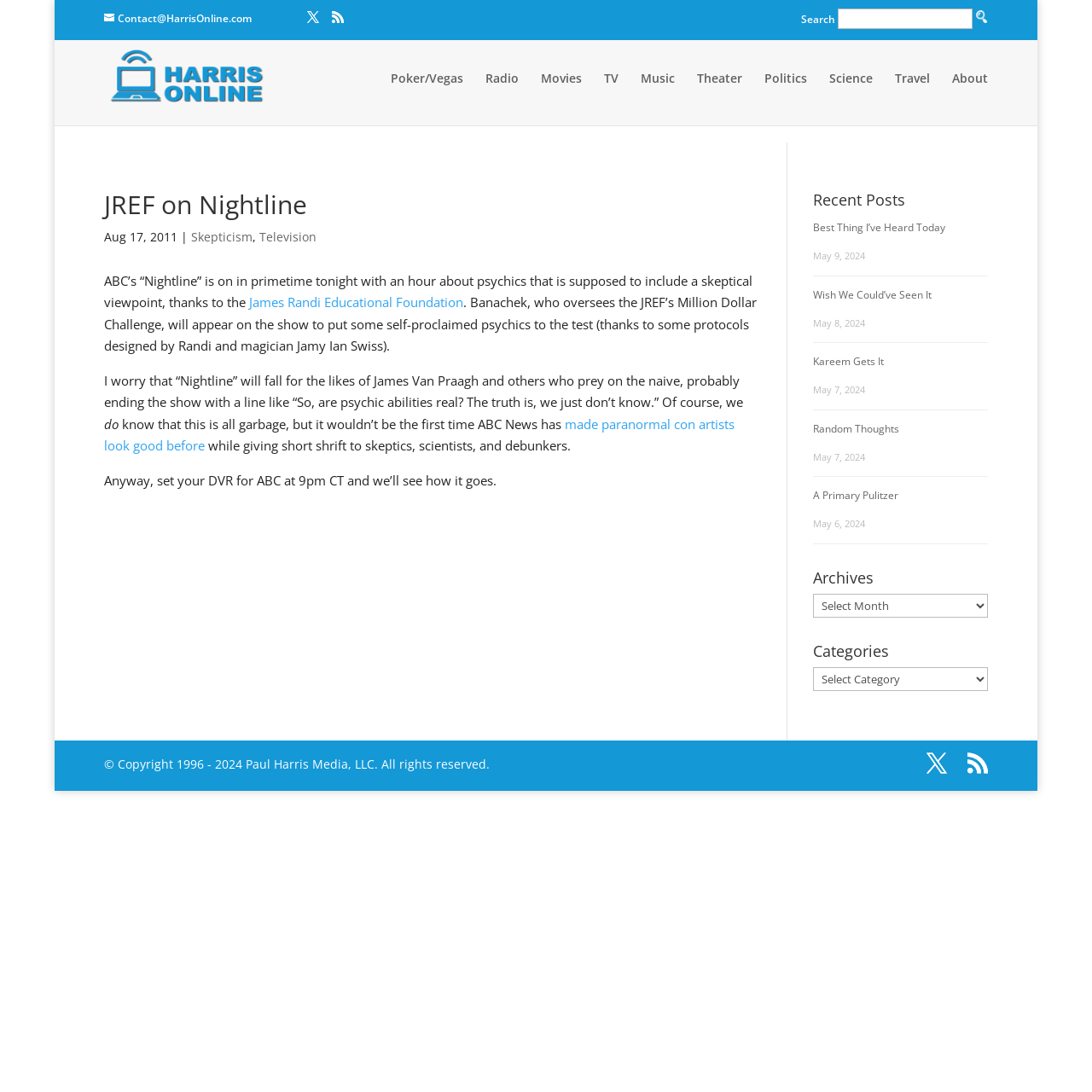Please specify the bounding box coordinates of the region to click in order to perform the following instruction: "Go to Paul Harris Online homepage".

[0.098, 0.066, 0.243, 0.082]